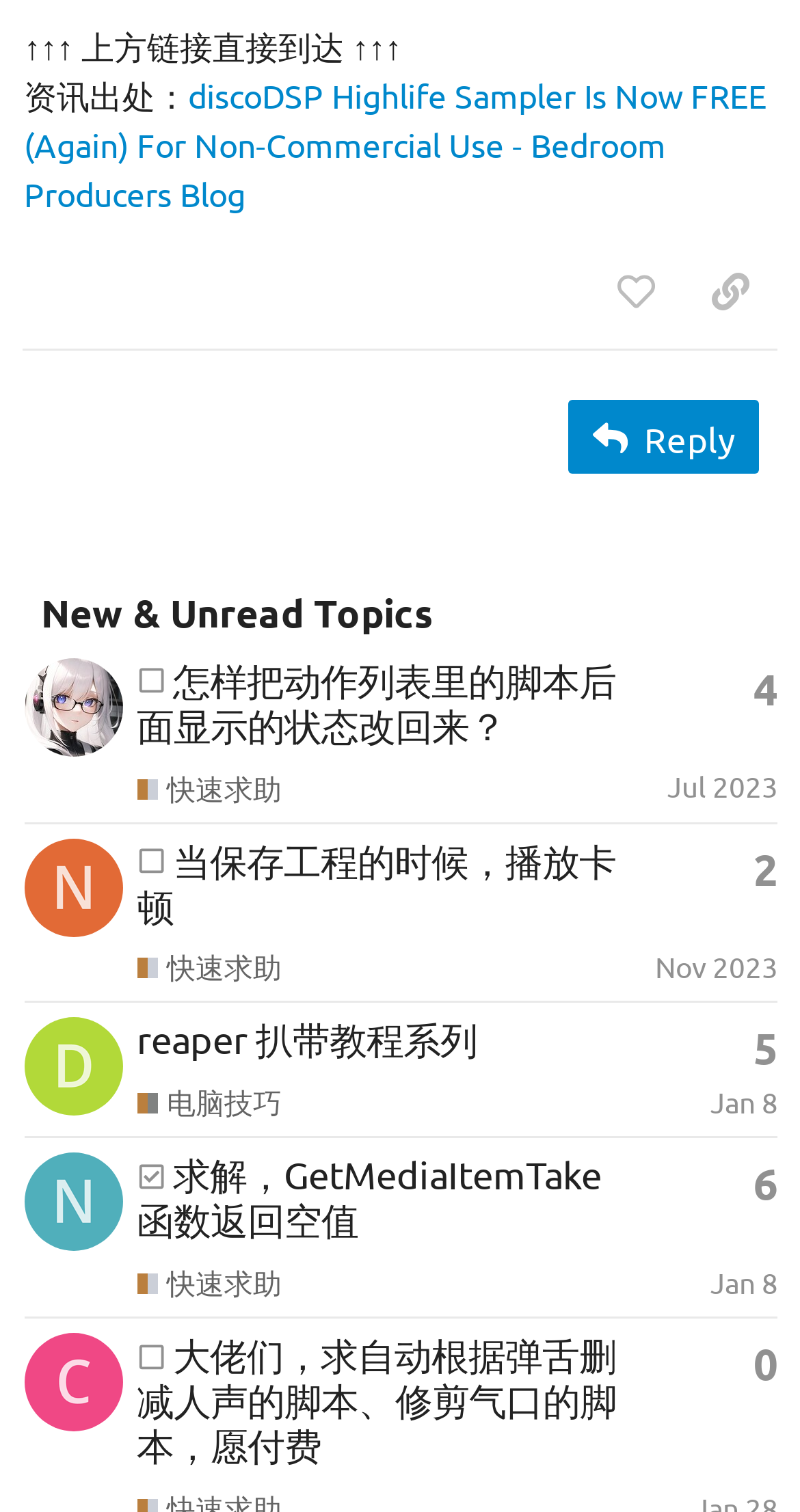Using the provided element description "aria-label="Nanfeng's profile, latest poster"", determine the bounding box coordinates of the UI element.

[0.03, 0.569, 0.153, 0.596]